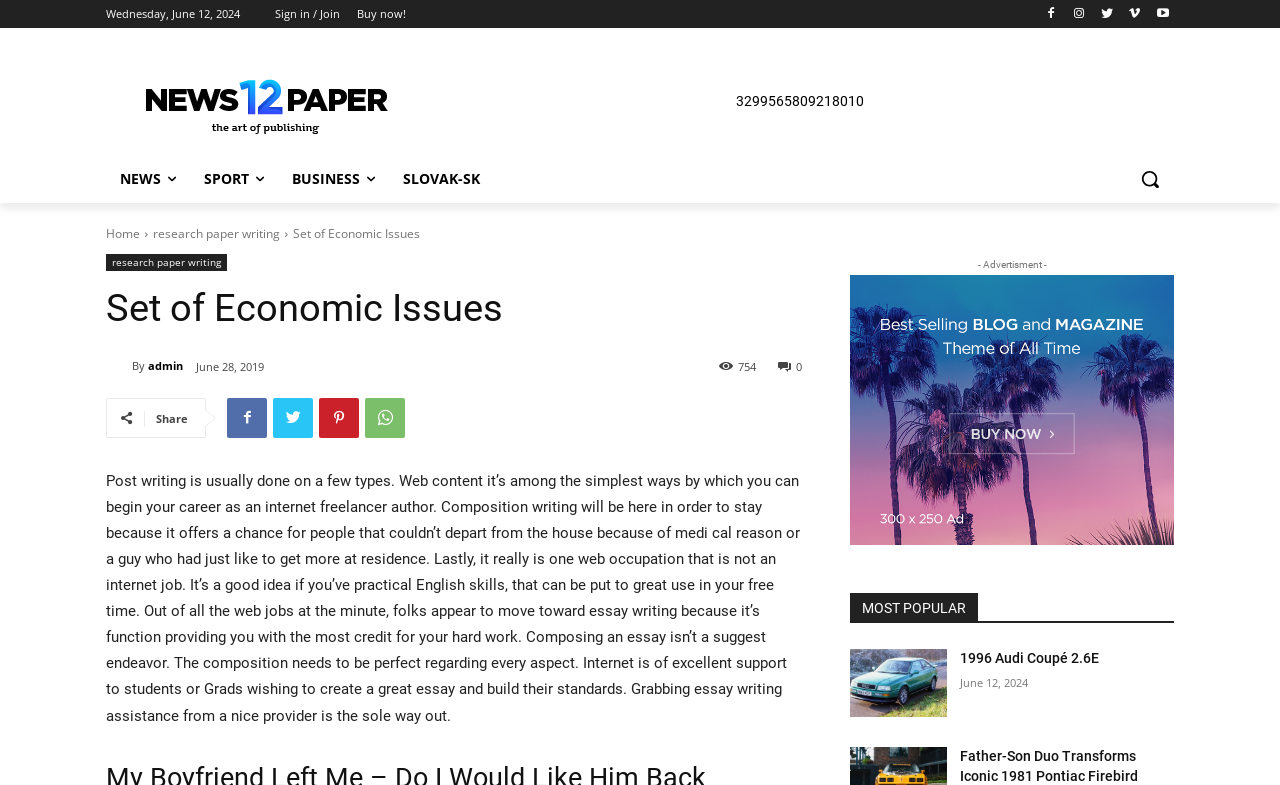Please provide a comprehensive answer to the question below using the information from the image: What type of content is being discussed in the article?

The article is discussing economic issues, as indicated by the heading 'Set of Economic Issues' and the content of the article, which appears to be discussing various aspects of economic issues.